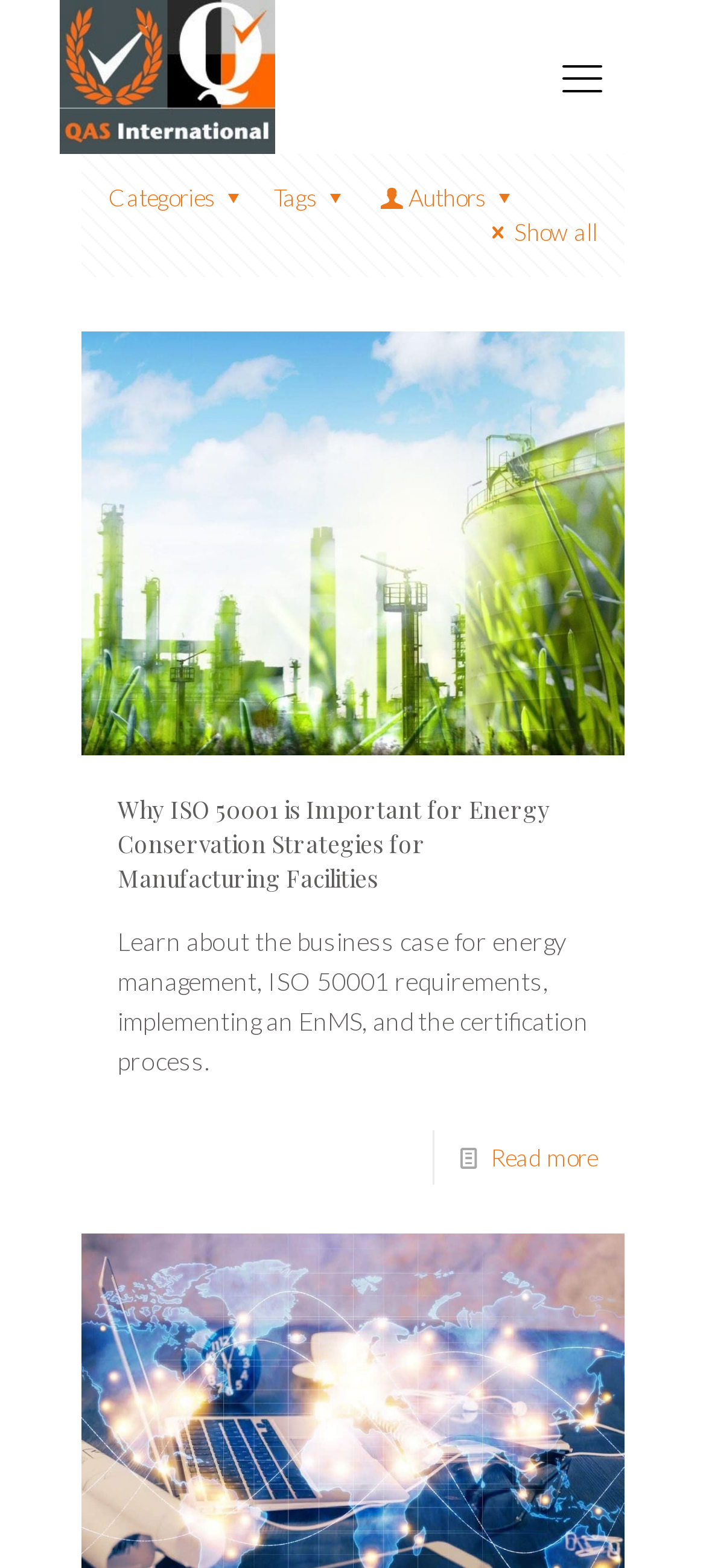Locate the bounding box coordinates of the element that needs to be clicked to carry out the instruction: "go to QAS International homepage". The coordinates should be given as four float numbers ranging from 0 to 1, i.e., [left, top, right, bottom].

[0.085, 0.0, 0.389, 0.098]